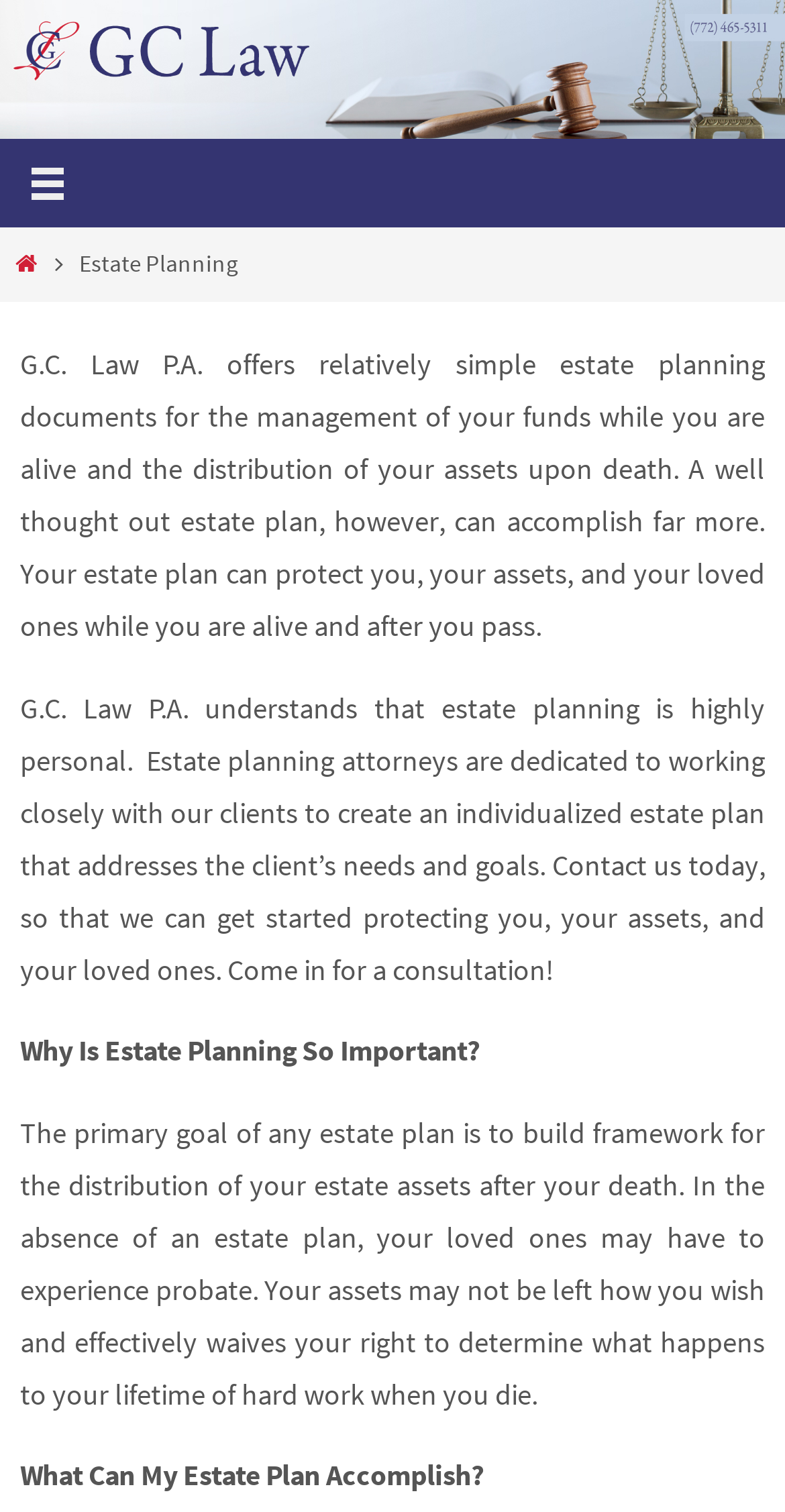Provide a one-word or brief phrase answer to the question:
What is the primary goal of an estate plan?

Distribution of estate assets